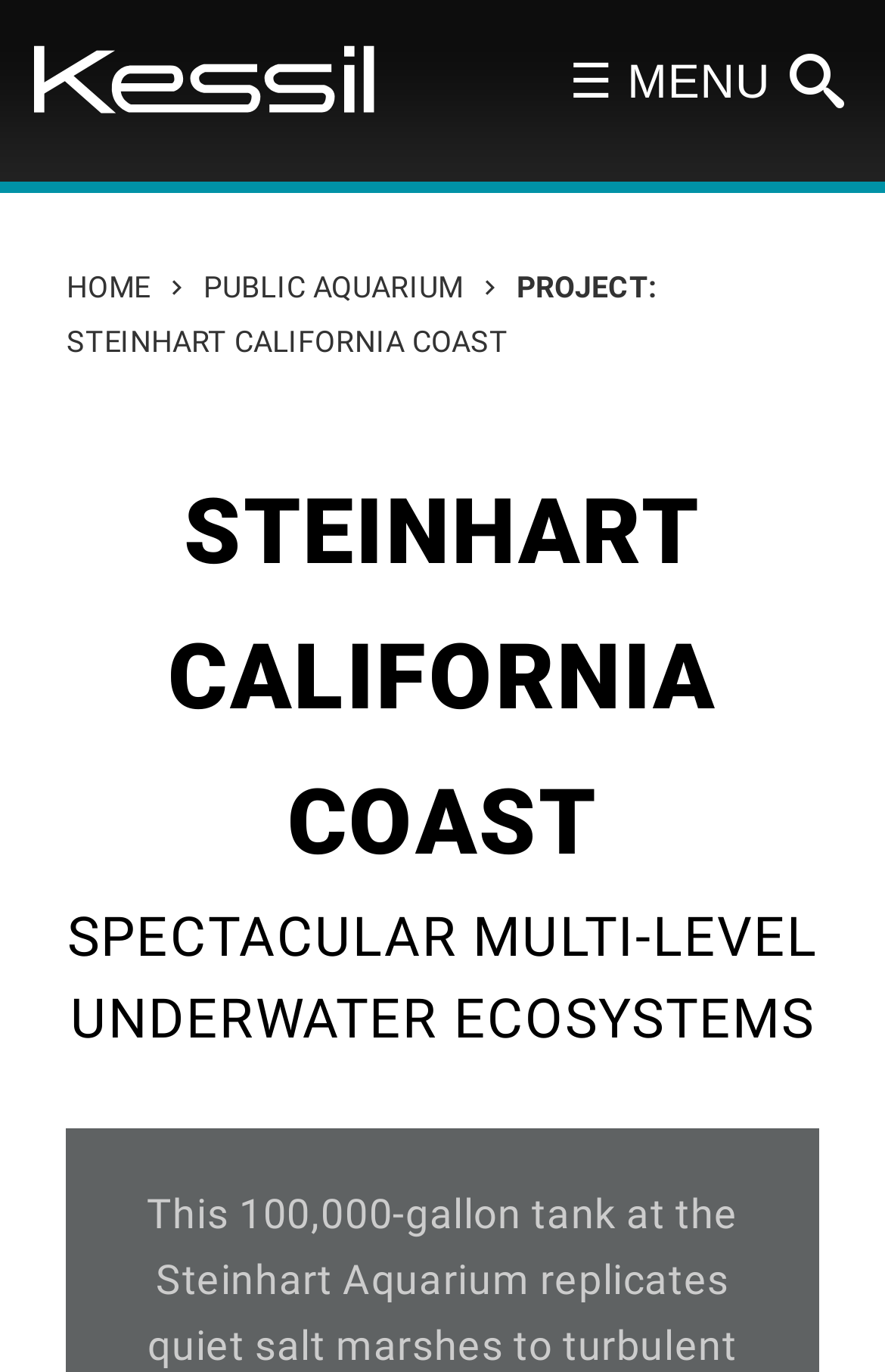What is the category of the 'Steinhart California Coast' project?
Utilize the image to construct a detailed and well-explained answer.

I deduced this answer by looking at the link 'PUBLIC AQUARIUM' which is likely to be the category or type of the 'Steinhart California Coast' project.